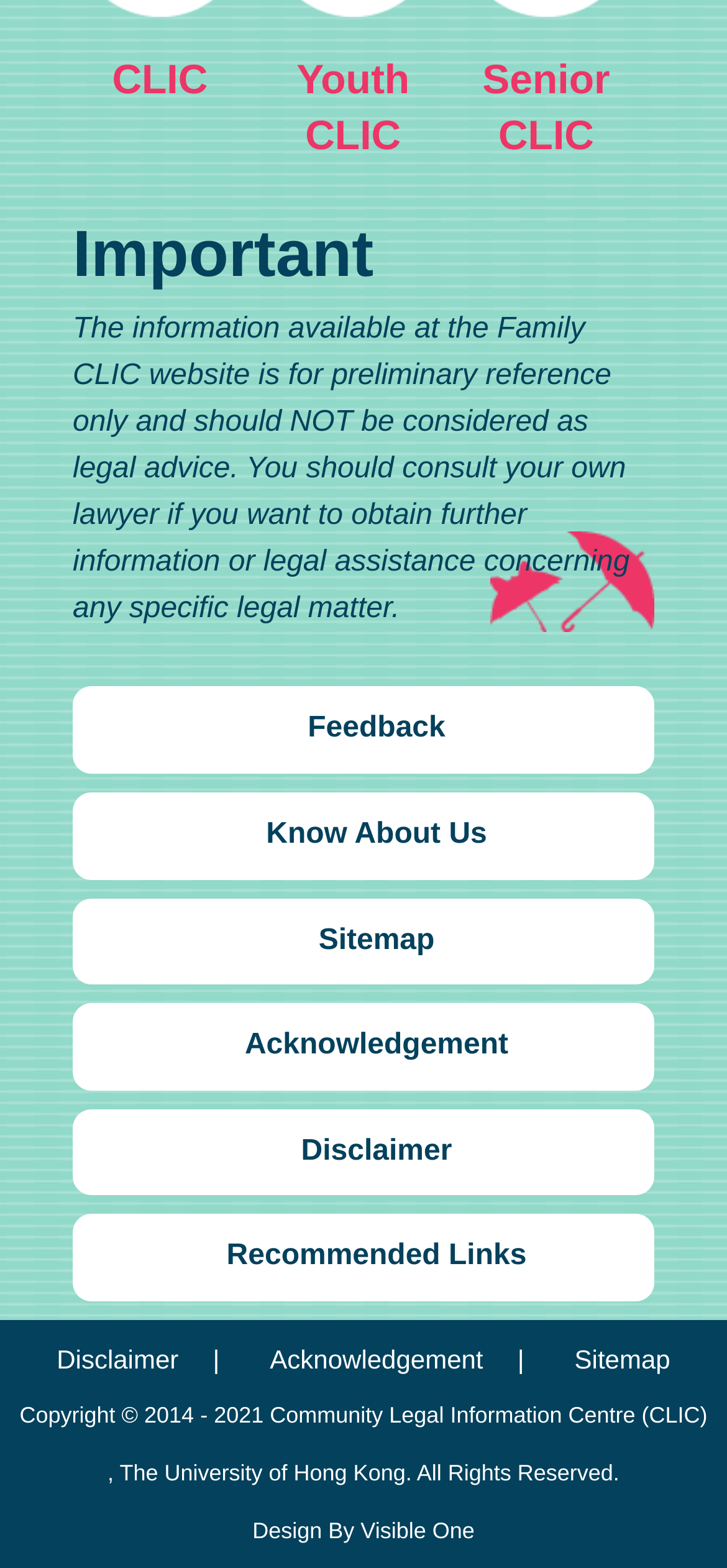How many links are there in the top section?
Provide a short answer using one word or a brief phrase based on the image.

3